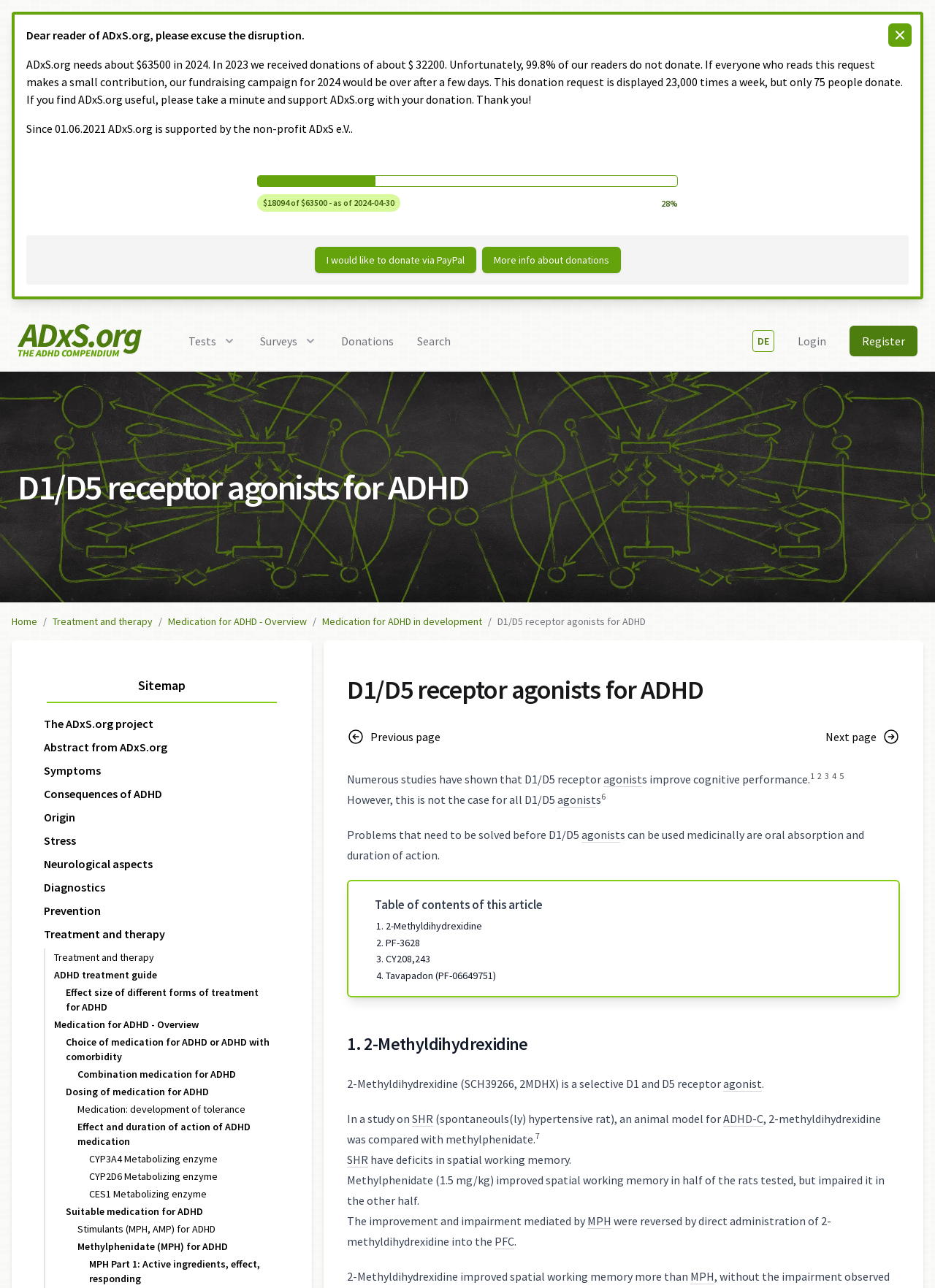Analyze the image and deliver a detailed answer to the question: What is the name of the organization supporting ADxS.org?

I found the answer by looking at the StaticText element with the text 'Since 01.06.2021 ADxS.org is supported by the non-profit ADxS e.V.' which indicates that the organization supporting ADxS.org is ADxS e.V.